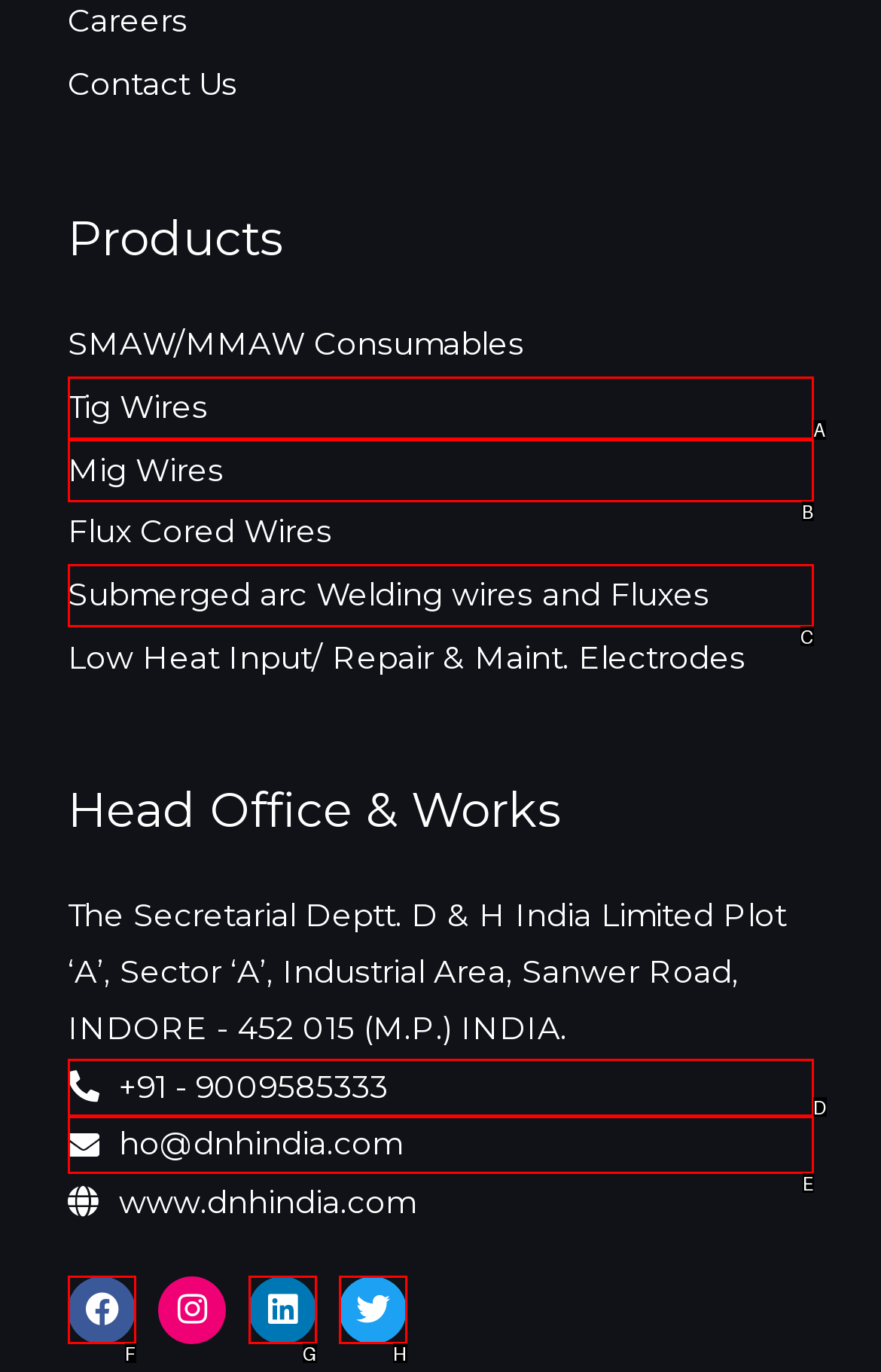Determine which option matches the description: ho@dnhindia.com. Answer using the letter of the option.

E